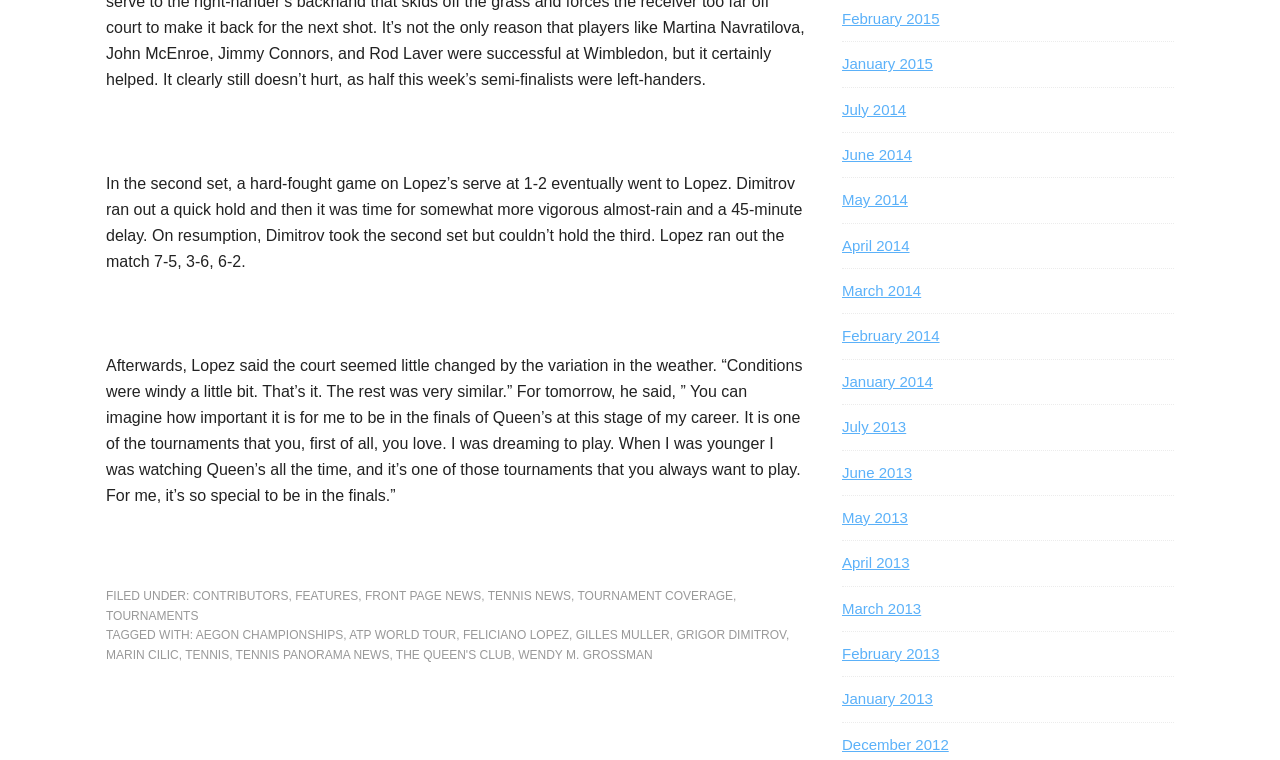What is the score of the match mentioned in the article?
Examine the webpage screenshot and provide an in-depth answer to the question.

The article mentions the score of the match between Lopez and Dimitrov, 'Lopez ran out the match 7-5, 3-6, 6-2'.